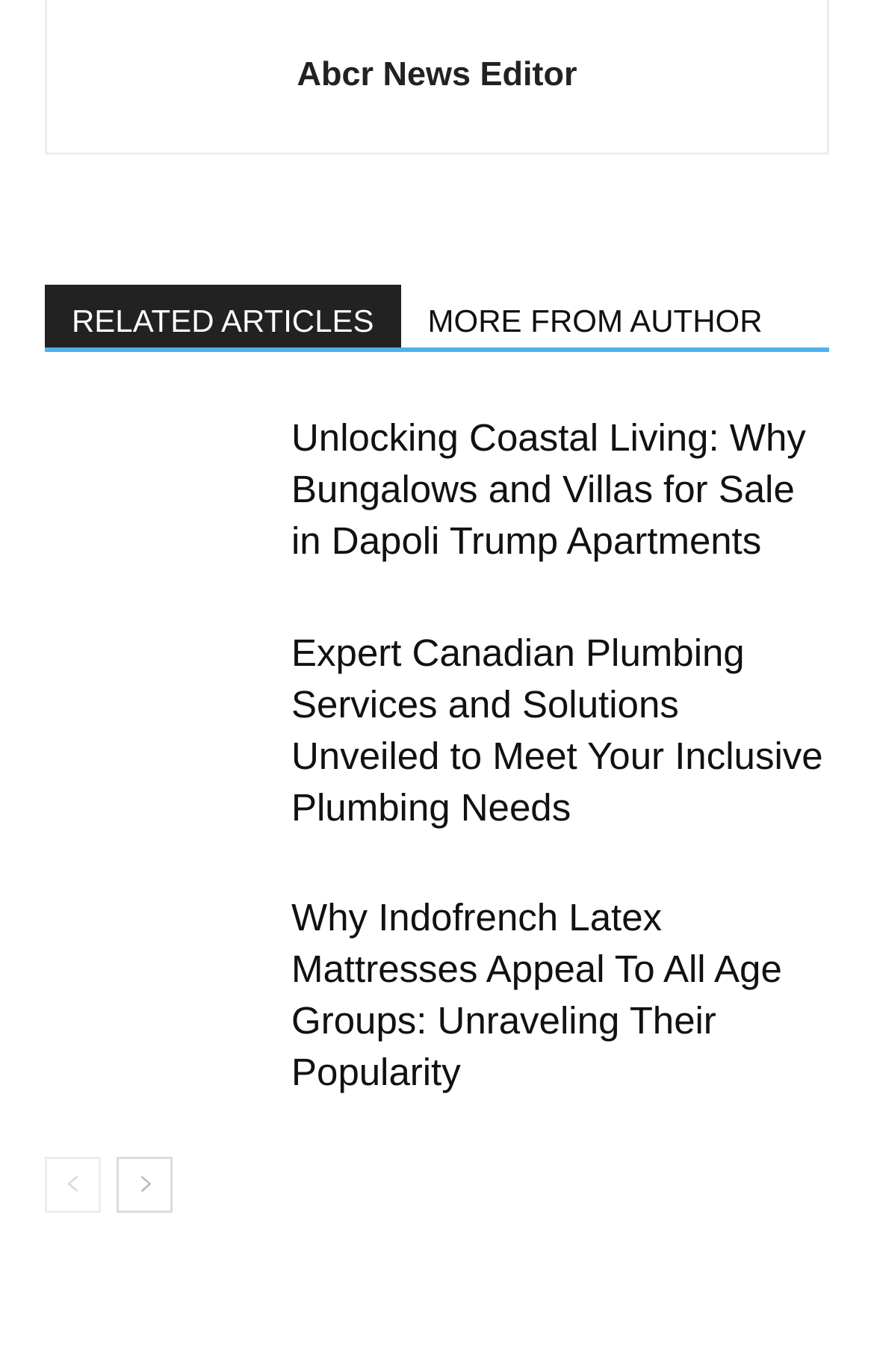Identify the coordinates of the bounding box for the element that must be clicked to accomplish the instruction: "go to previous page".

[0.051, 0.843, 0.115, 0.884]